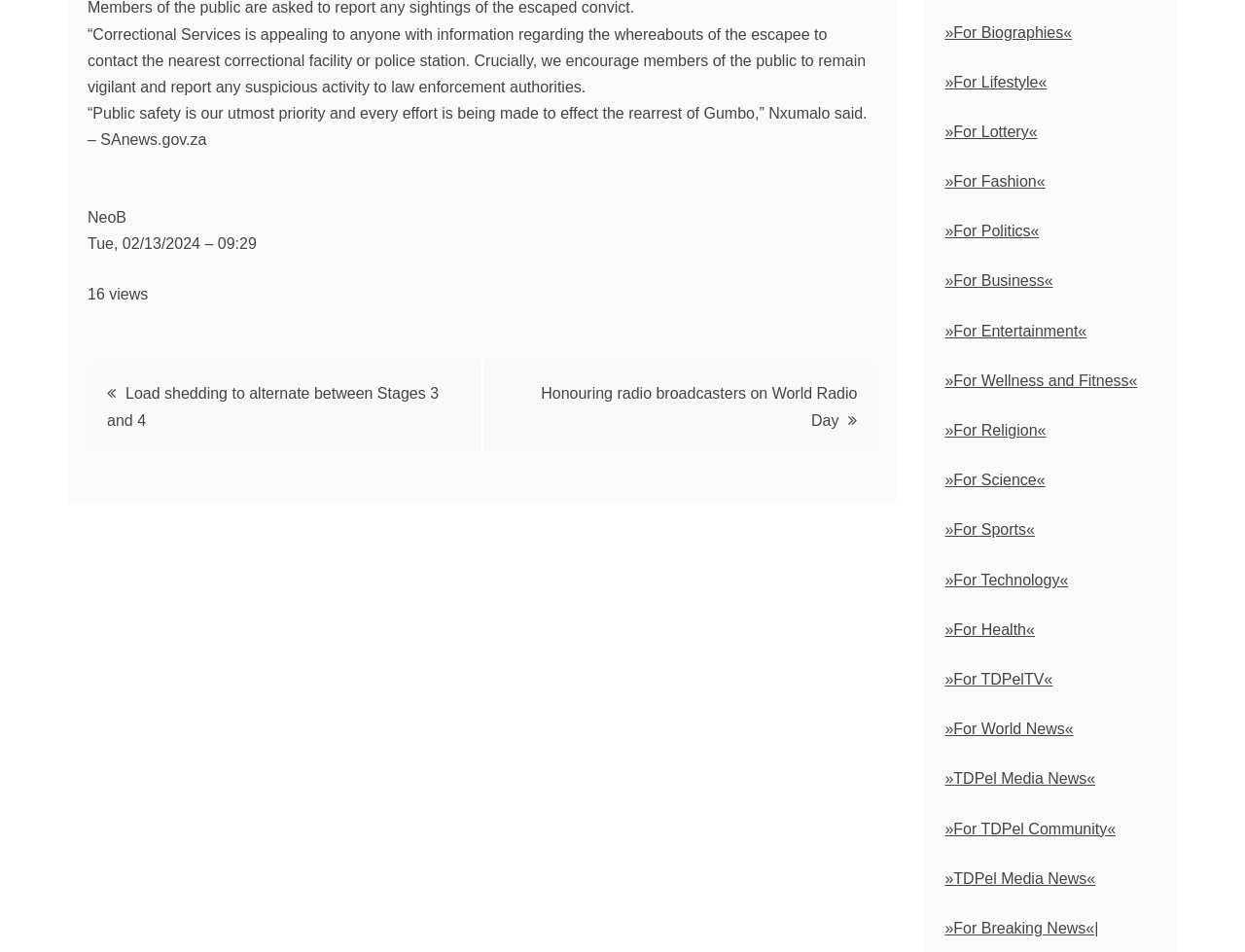Using the element description »For Technology«, predict the bounding box coordinates for the UI element. Provide the coordinates in (top-left x, top-left y, bottom-right x, bottom-right y) format with values ranging from 0 to 1.

[0.759, 0.6, 0.858, 0.618]